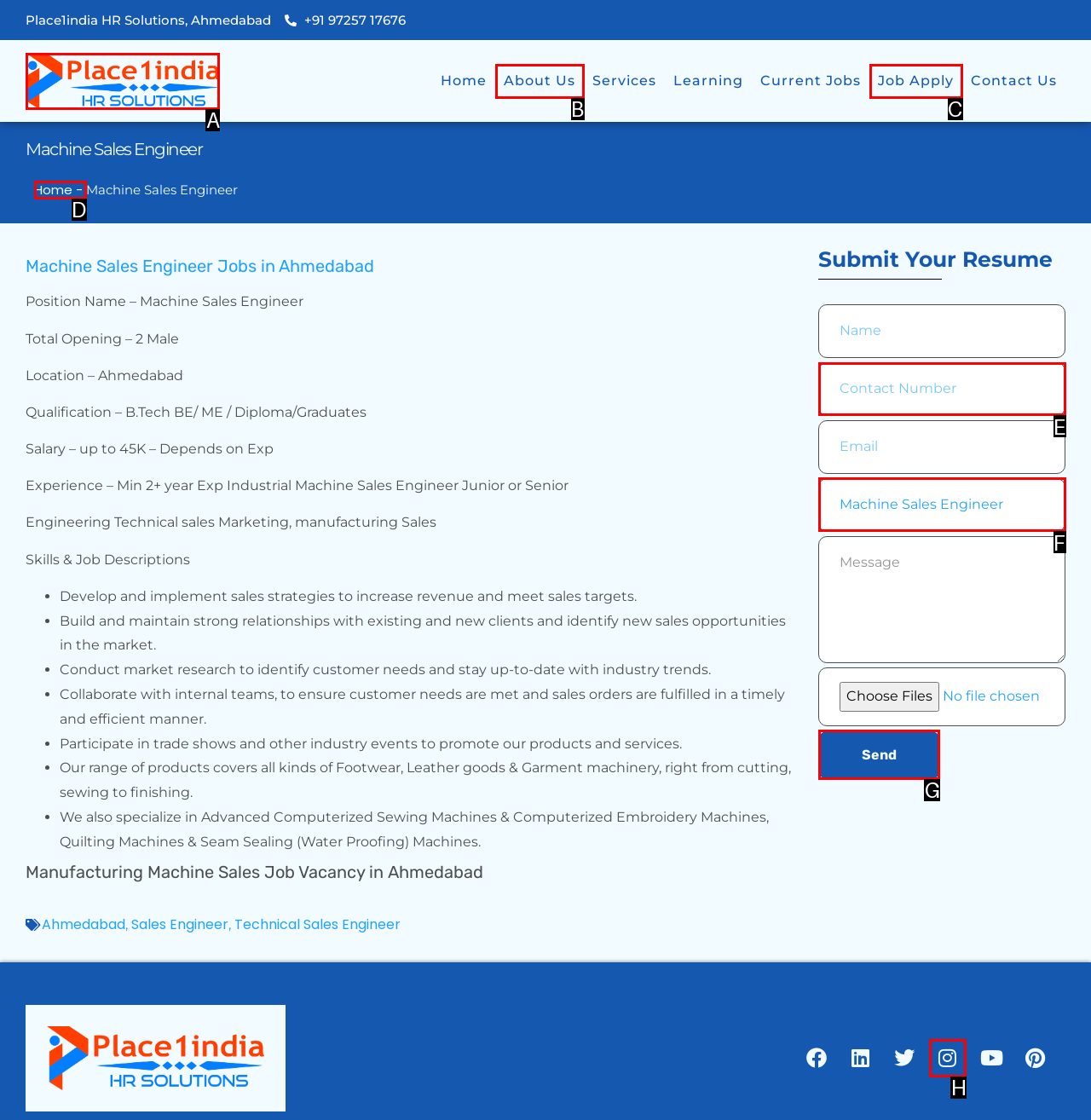Which UI element corresponds to this description: Home -
Reply with the letter of the correct option.

D